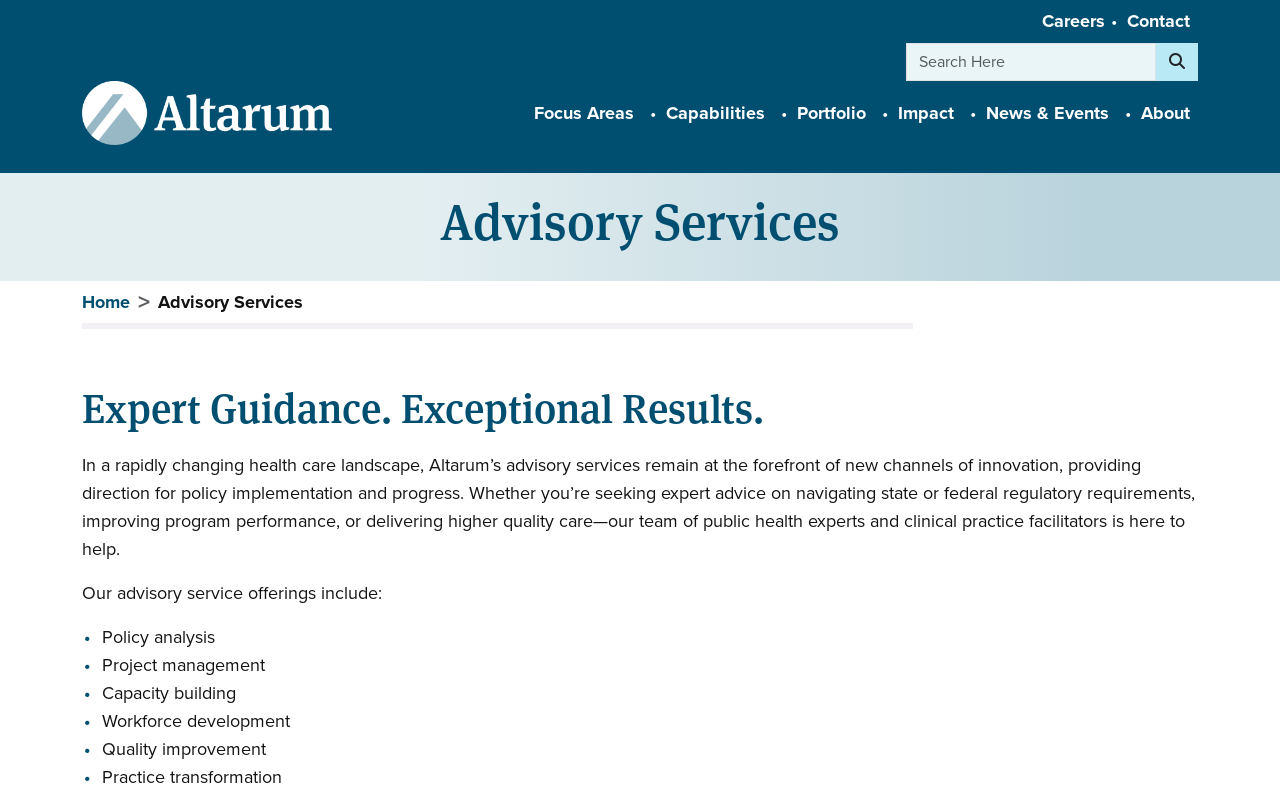What is the last advisory service offering listed?
Observe the image and answer the question with a one-word or short phrase response.

Practice transformation